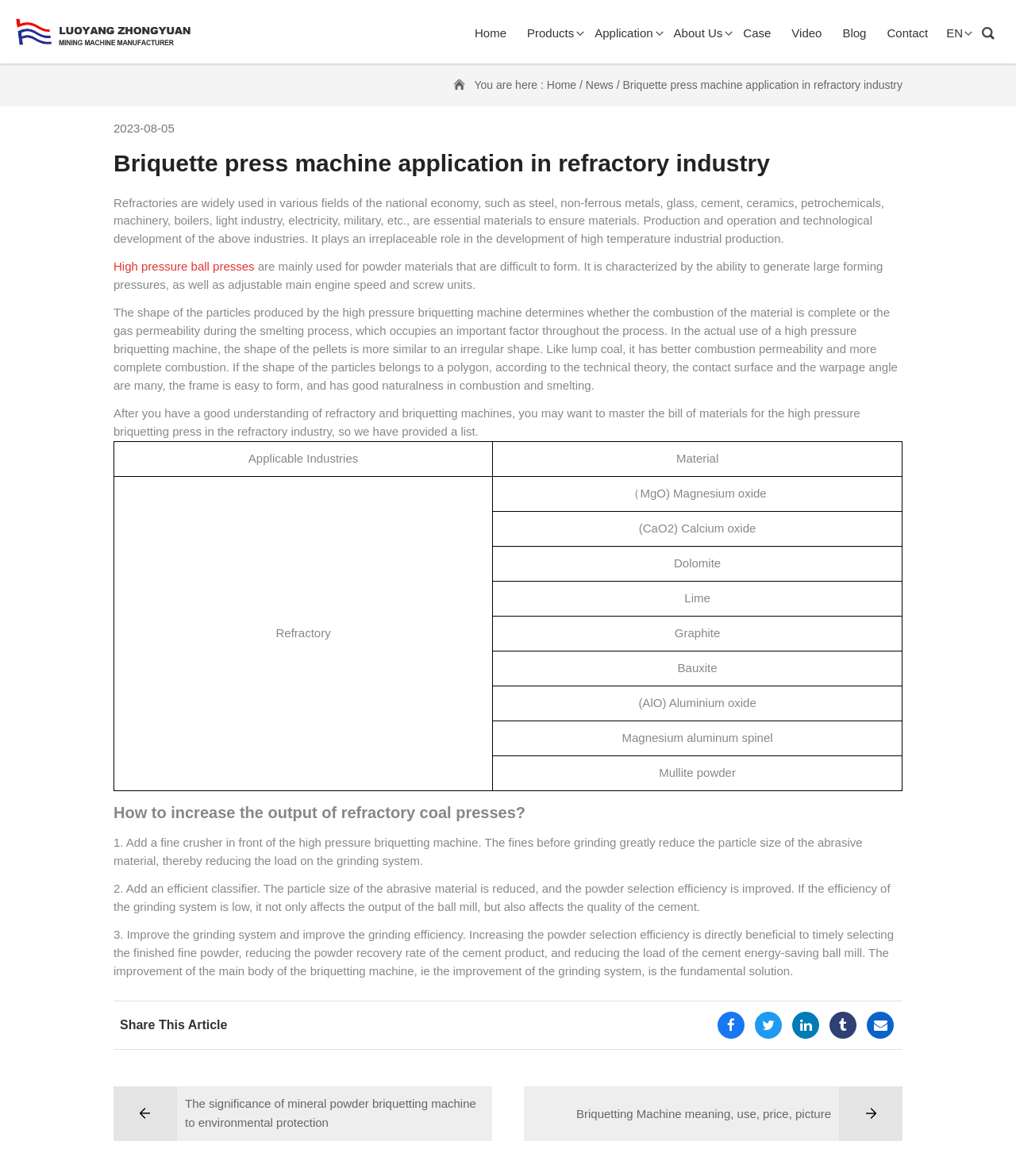What is the purpose of high pressure briquetting machine?
Provide a detailed and well-explained answer to the question.

According to the webpage, high pressure briquetting machine is mainly used for powder materials that are difficult to form, and it is characterized by the ability to generate large forming pressures, as well as adjustable main engine speed and screw units.